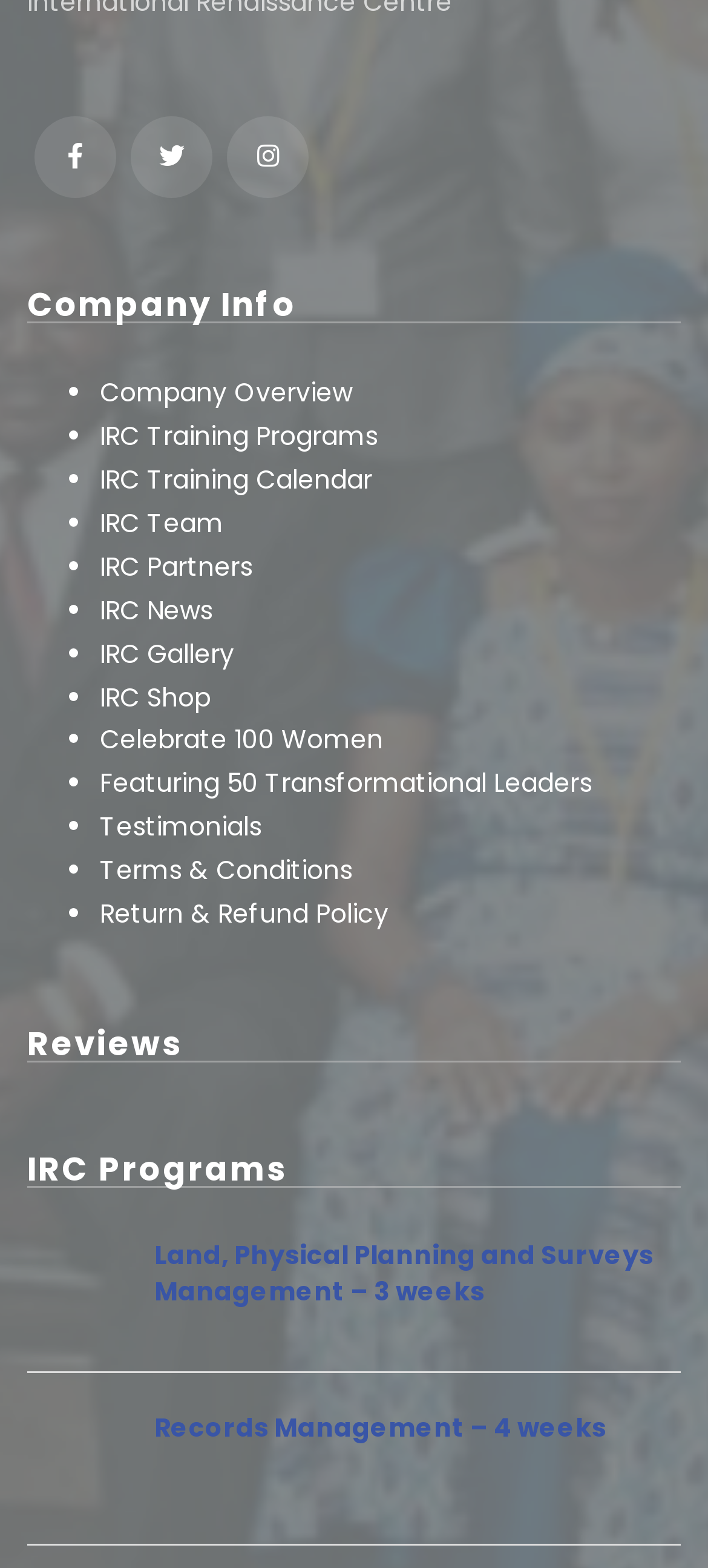What is the second link under Reviews?
Craft a detailed and extensive response to the question.

There is only one heading 'Reviews' but no links are provided under it, so the second link is not available.